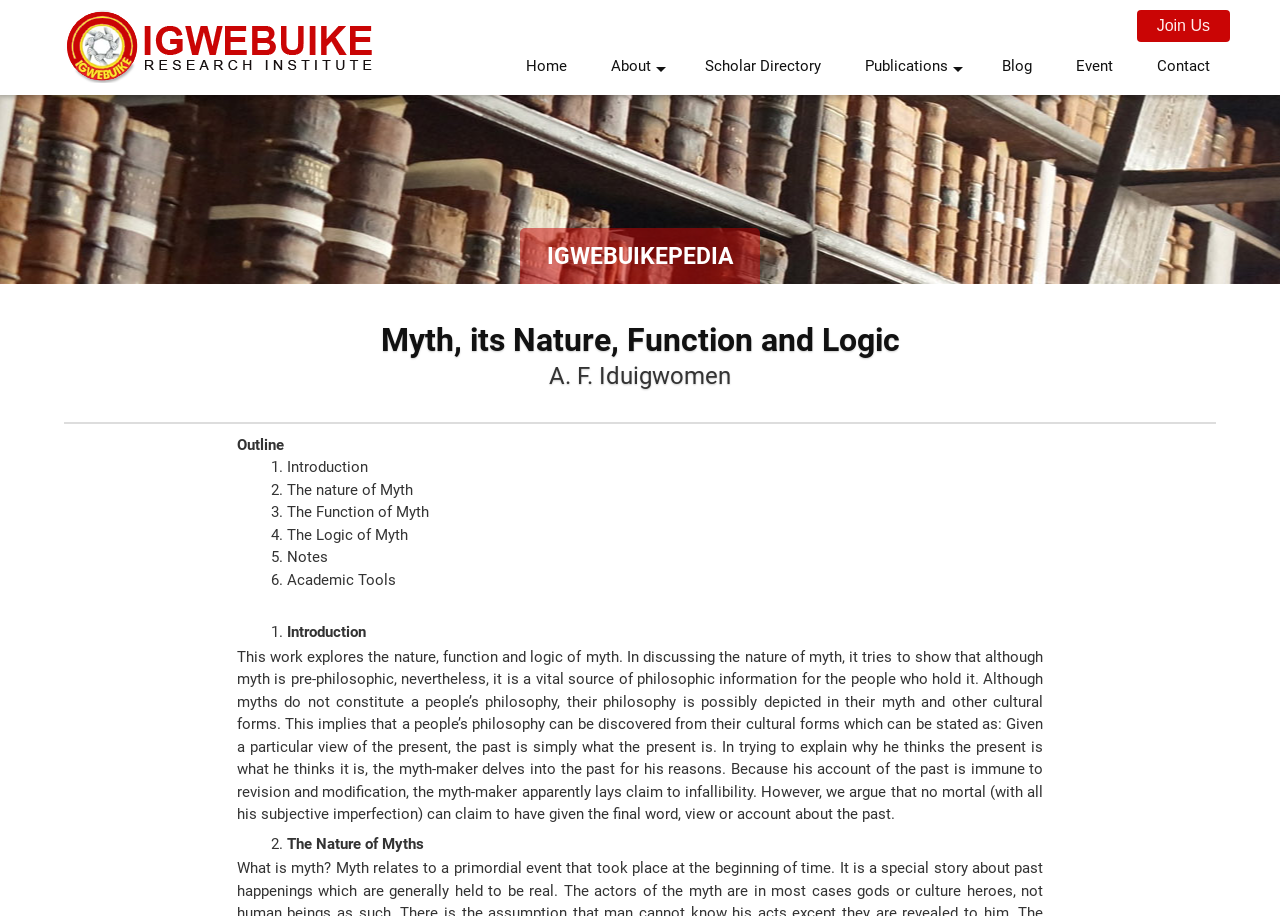What is the topic of the article?
Based on the image, provide your answer in one word or phrase.

Myth, its Nature, Function and Logic